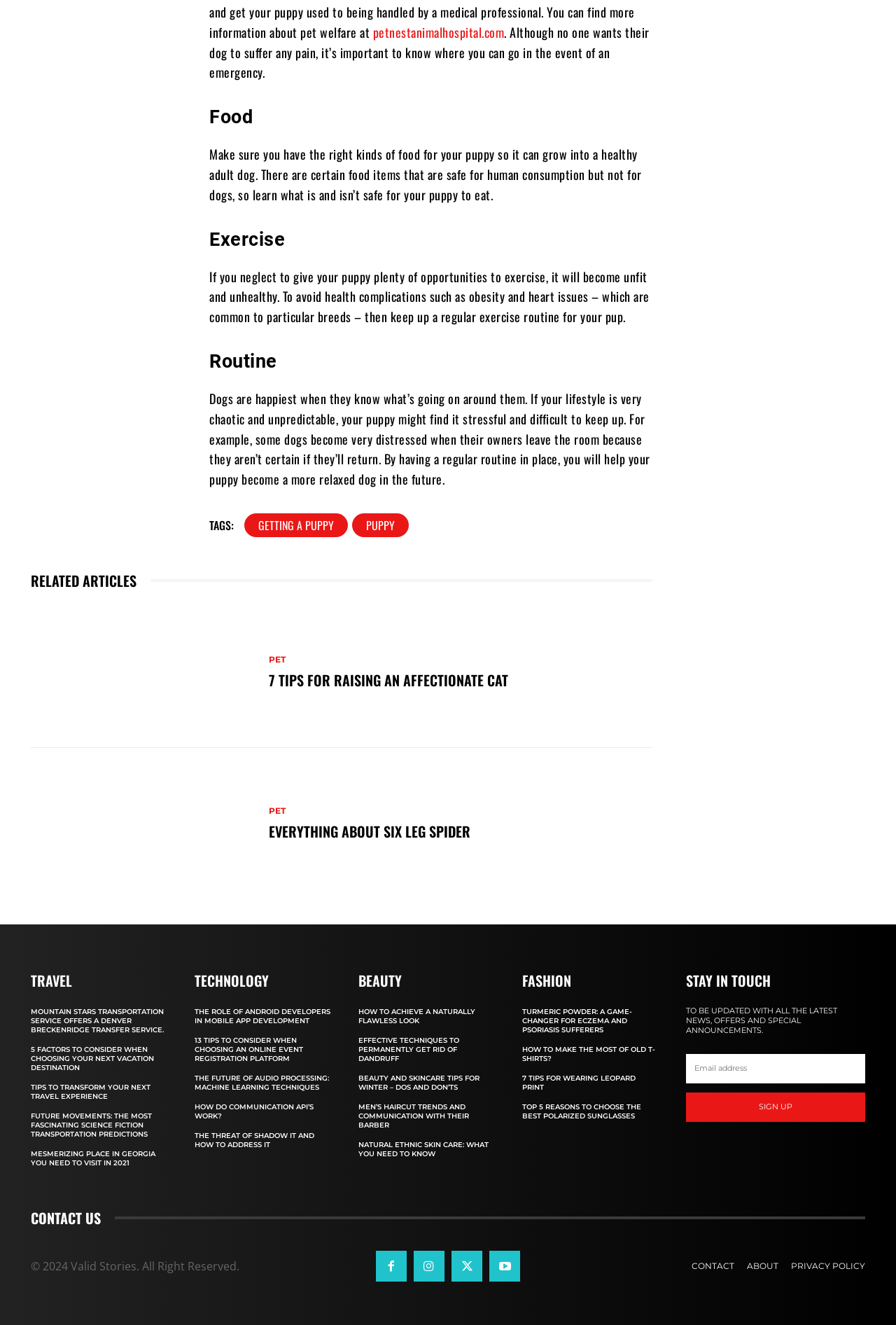Answer the question in a single word or phrase:
What is the topic of the first heading?

Food